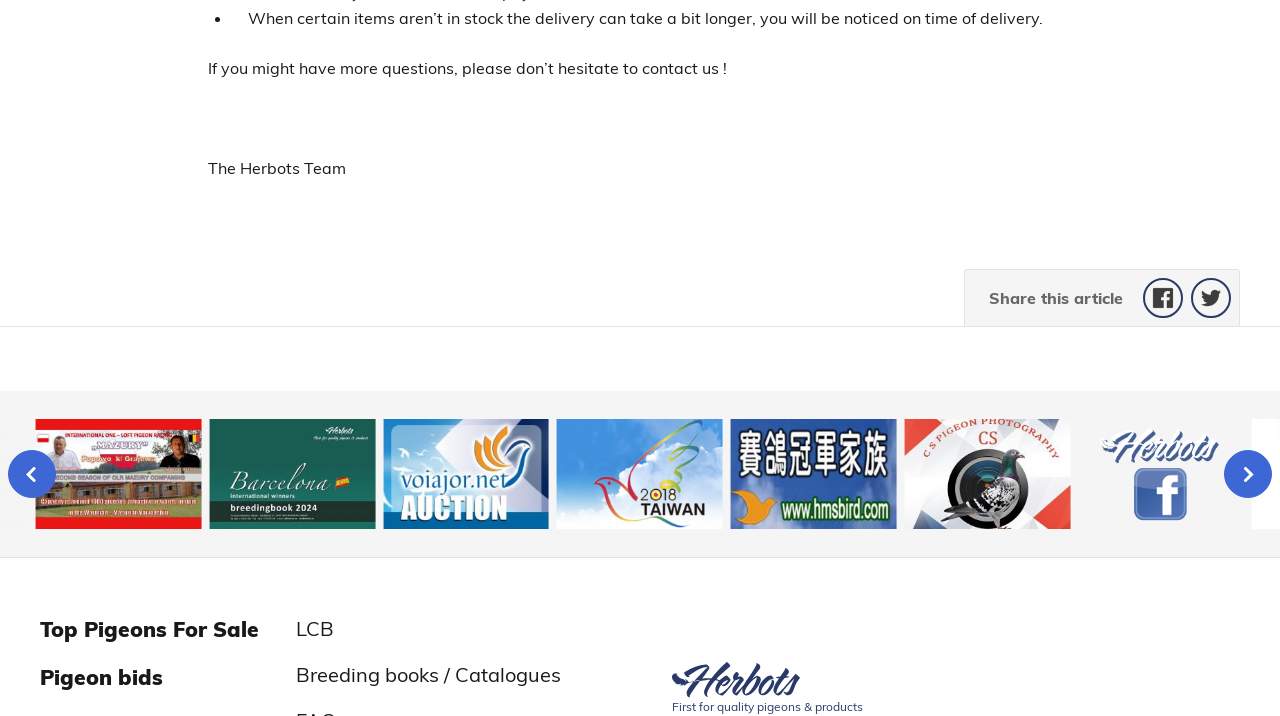Identify the bounding box of the HTML element described here: "title="Share on Facebook"". Provide the coordinates as four float numbers between 0 and 1: [left, top, right, bottom].

[0.896, 0.394, 0.921, 0.439]